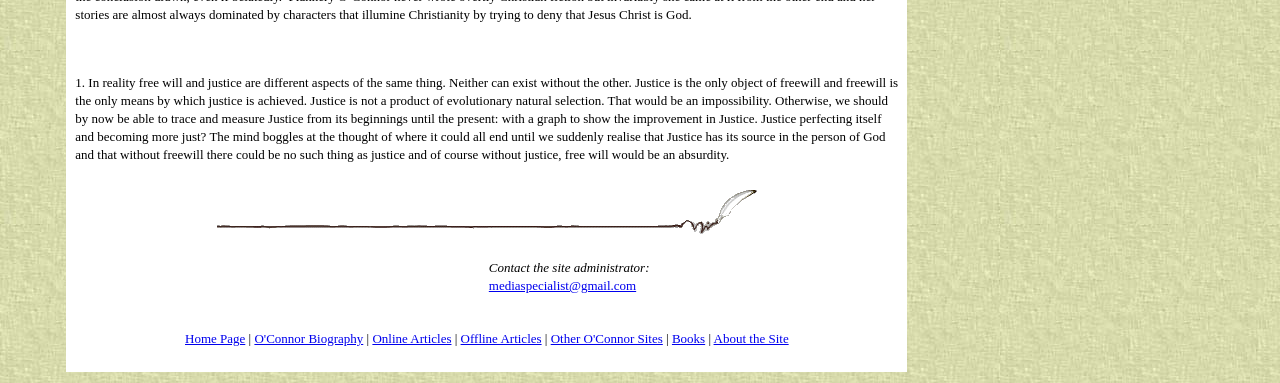Please identify the bounding box coordinates of the element's region that should be clicked to execute the following instruction: "Click the BJCAST logo". The bounding box coordinates must be four float numbers between 0 and 1, i.e., [left, top, right, bottom].

None